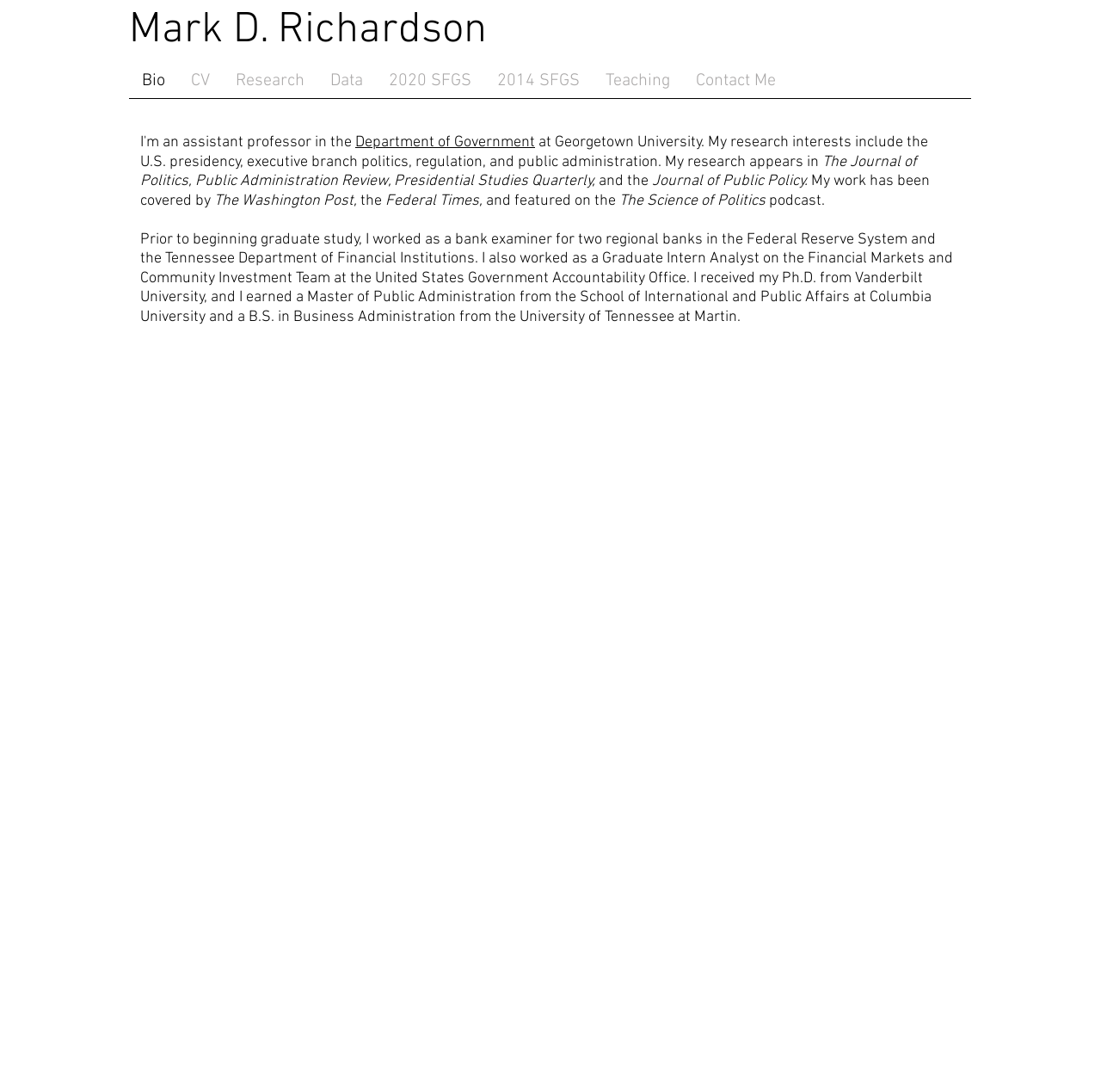Please answer the following question using a single word or phrase: 
What are the research interests of the person described on this webpage?

U.S. presidency, executive branch politics, regulation, and public administration